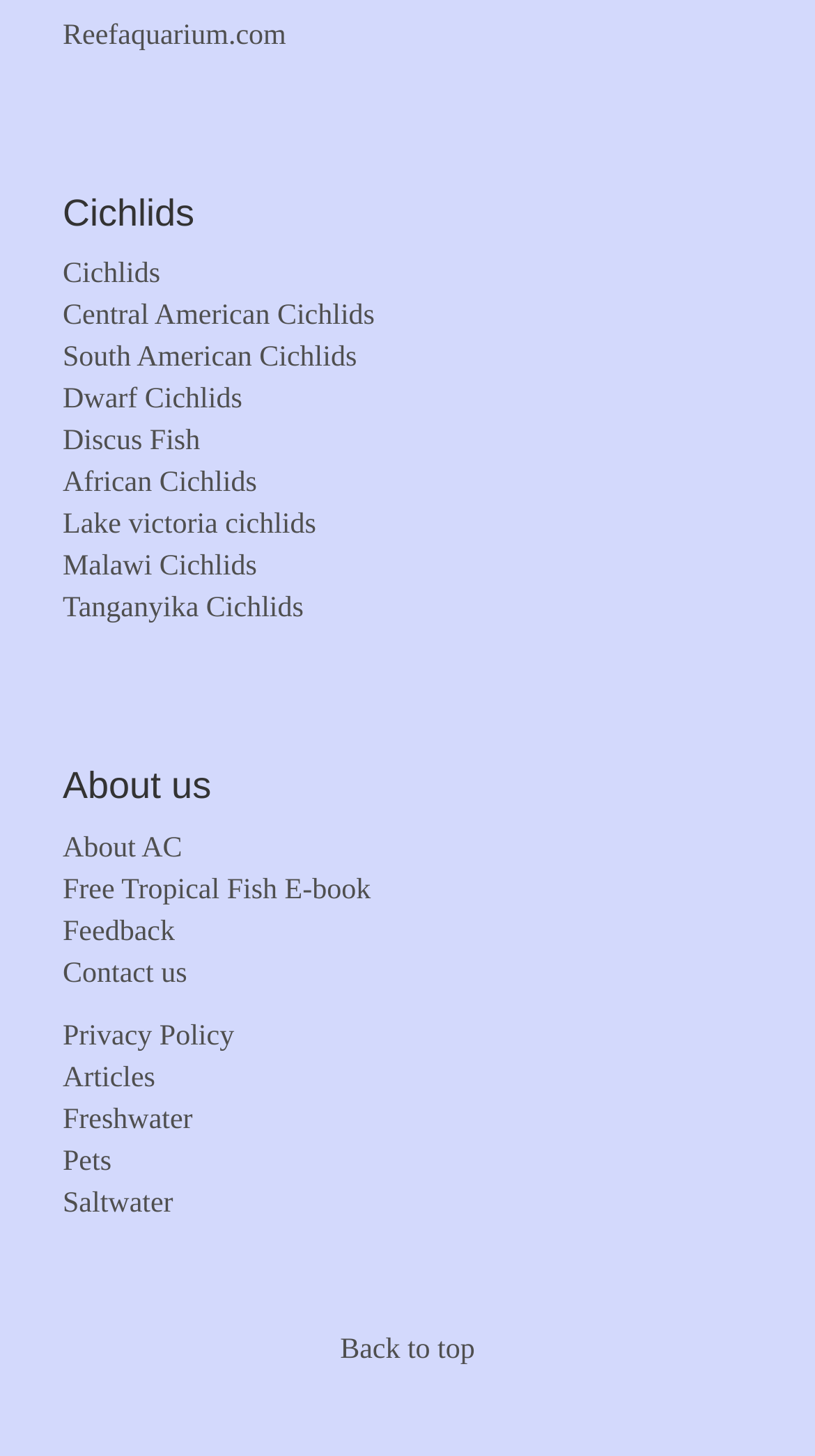What is the purpose of the 'About us' section?
Please describe in detail the information shown in the image to answer the question.

The 'About us' section has links to 'About AC', 'Free Tropical Fish E-book', 'Feedback', 'Contact us', and 'Privacy Policy', which suggests that this section is intended to provide information about the website, its creators, and its policies.